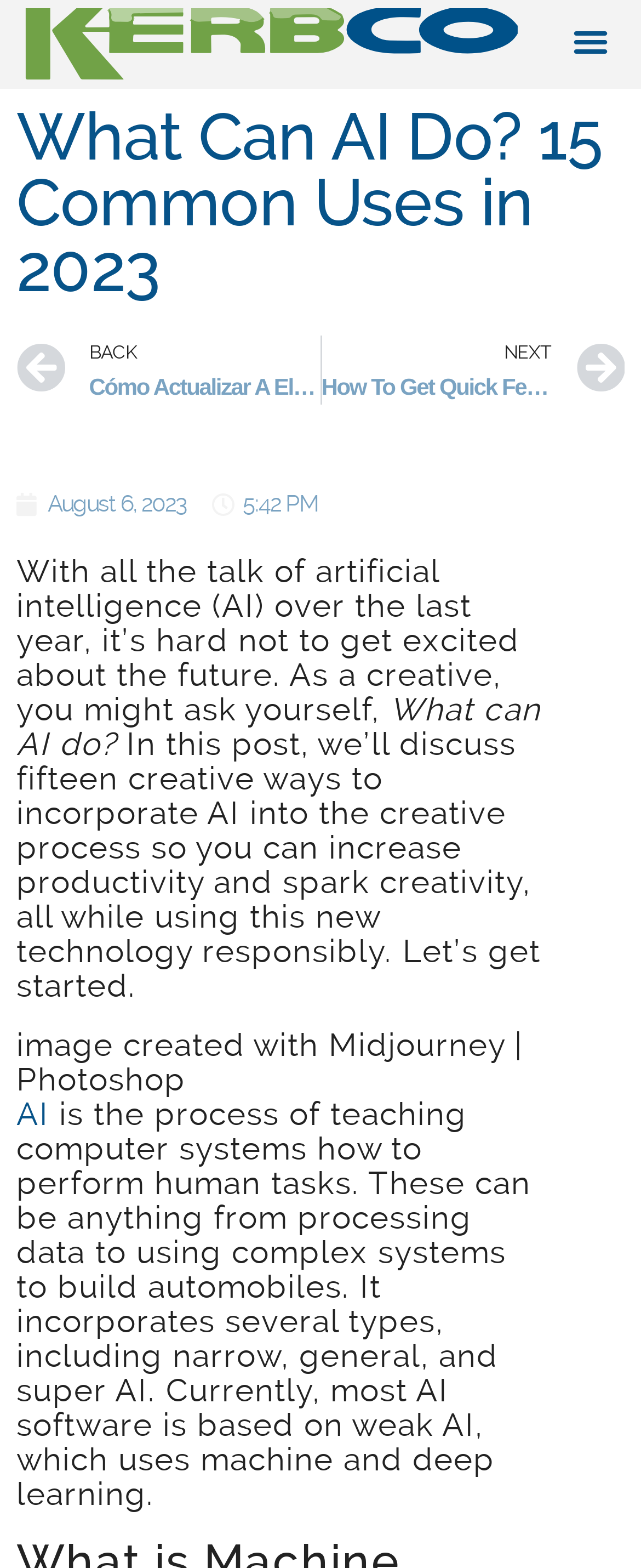Provide a short answer using a single word or phrase for the following question: 
What is the date of the article?

August 6, 2023